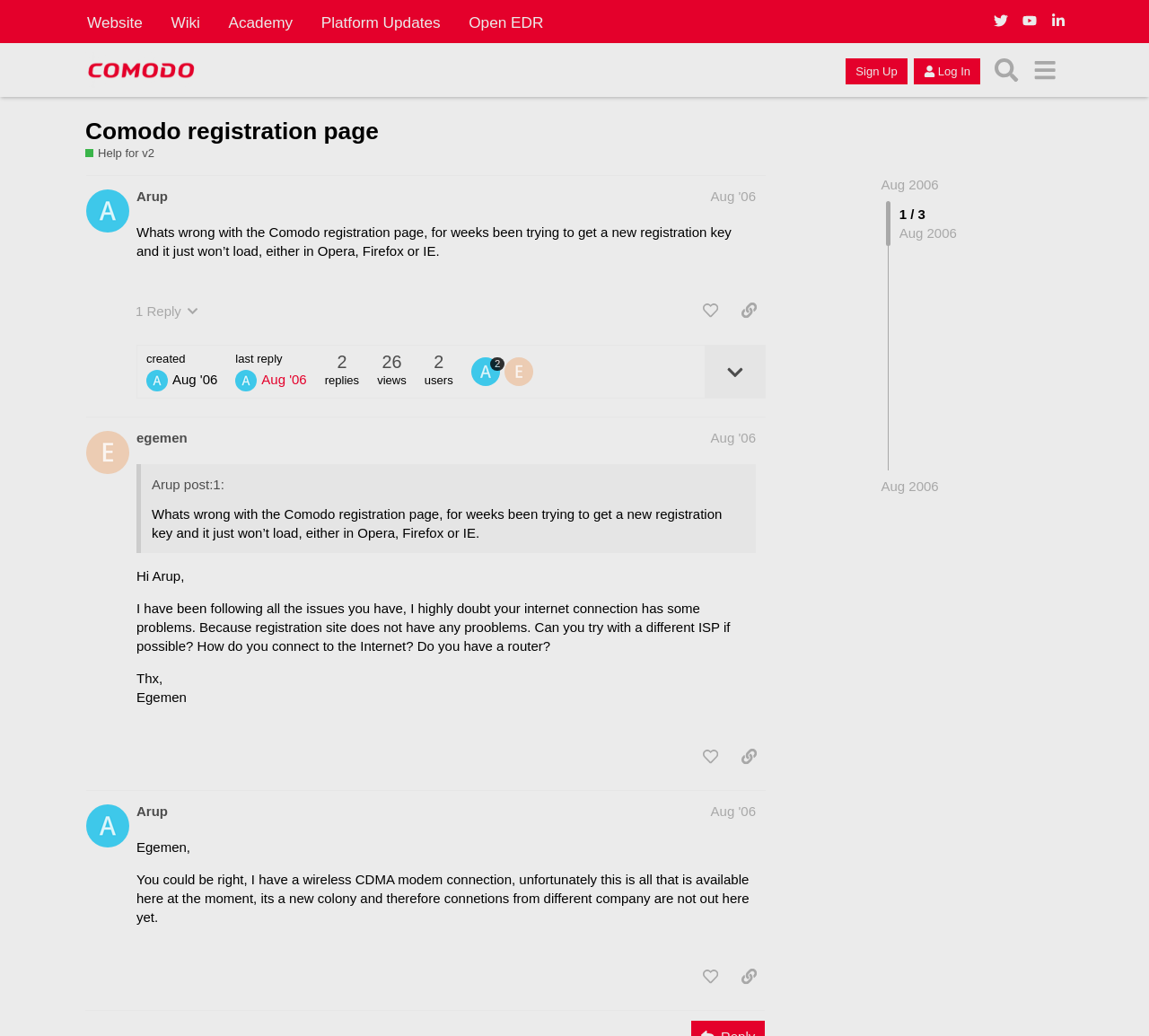Extract the primary heading text from the webpage.

Comodo registration page